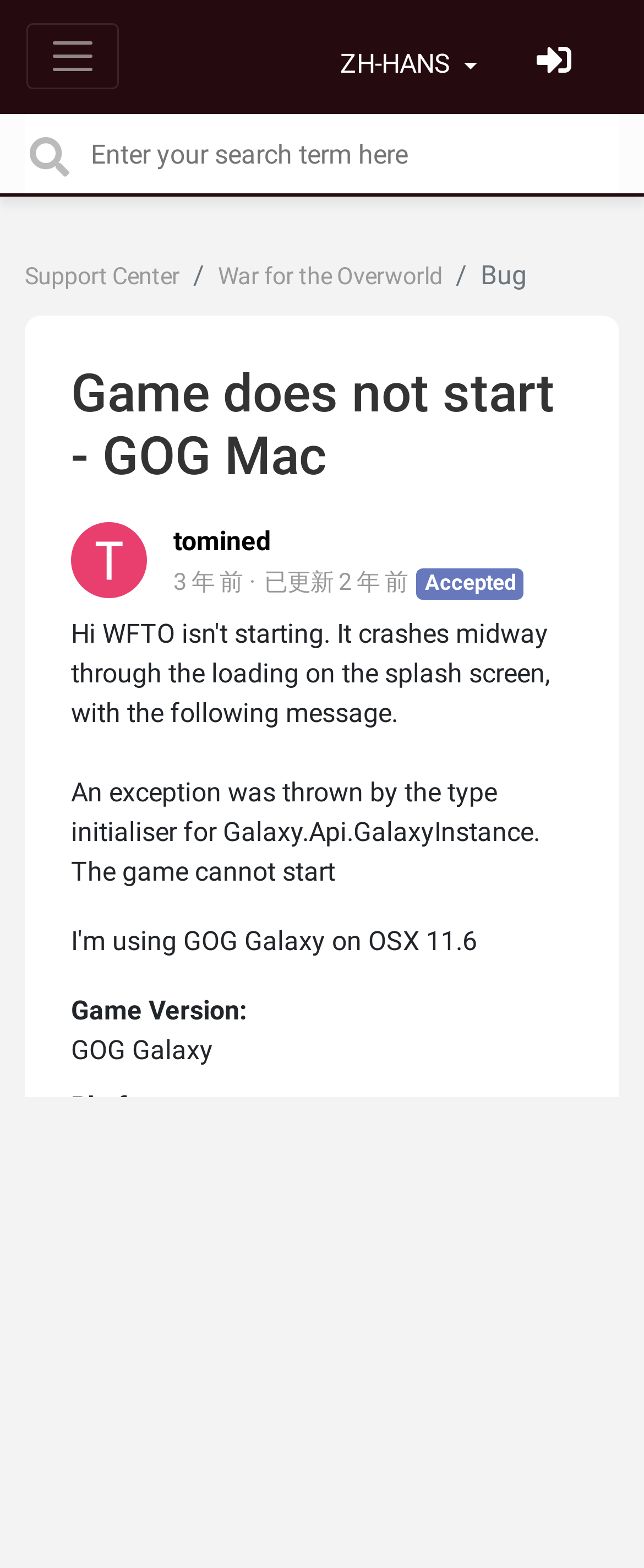Identify the bounding box coordinates for the element that needs to be clicked to fulfill this instruction: "Toggle navigation". Provide the coordinates in the format of four float numbers between 0 and 1: [left, top, right, bottom].

[0.041, 0.014, 0.185, 0.056]